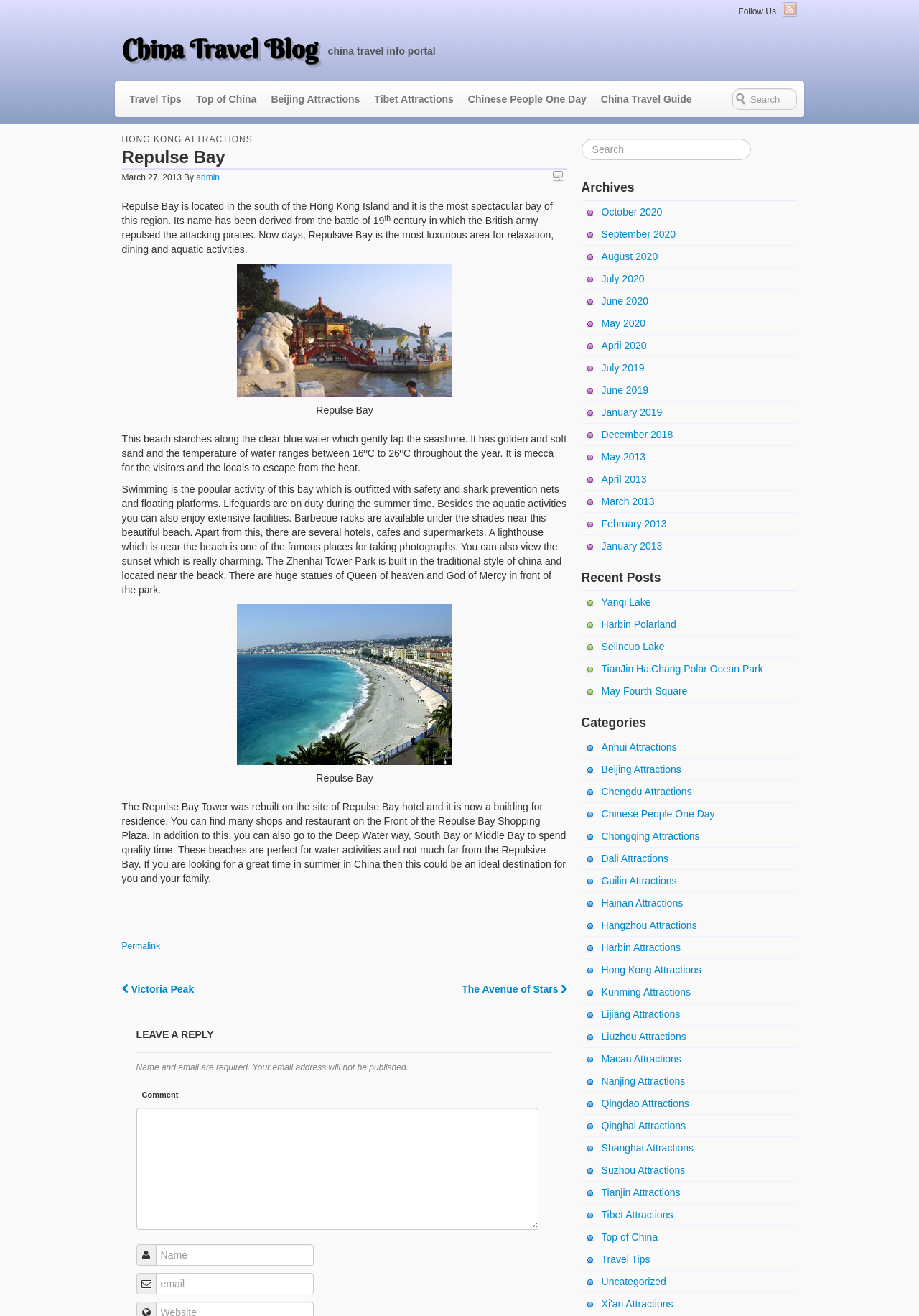What activities can be done in Repulse Bay?
From the image, respond using a single word or phrase.

Swimming, barbecue, photography